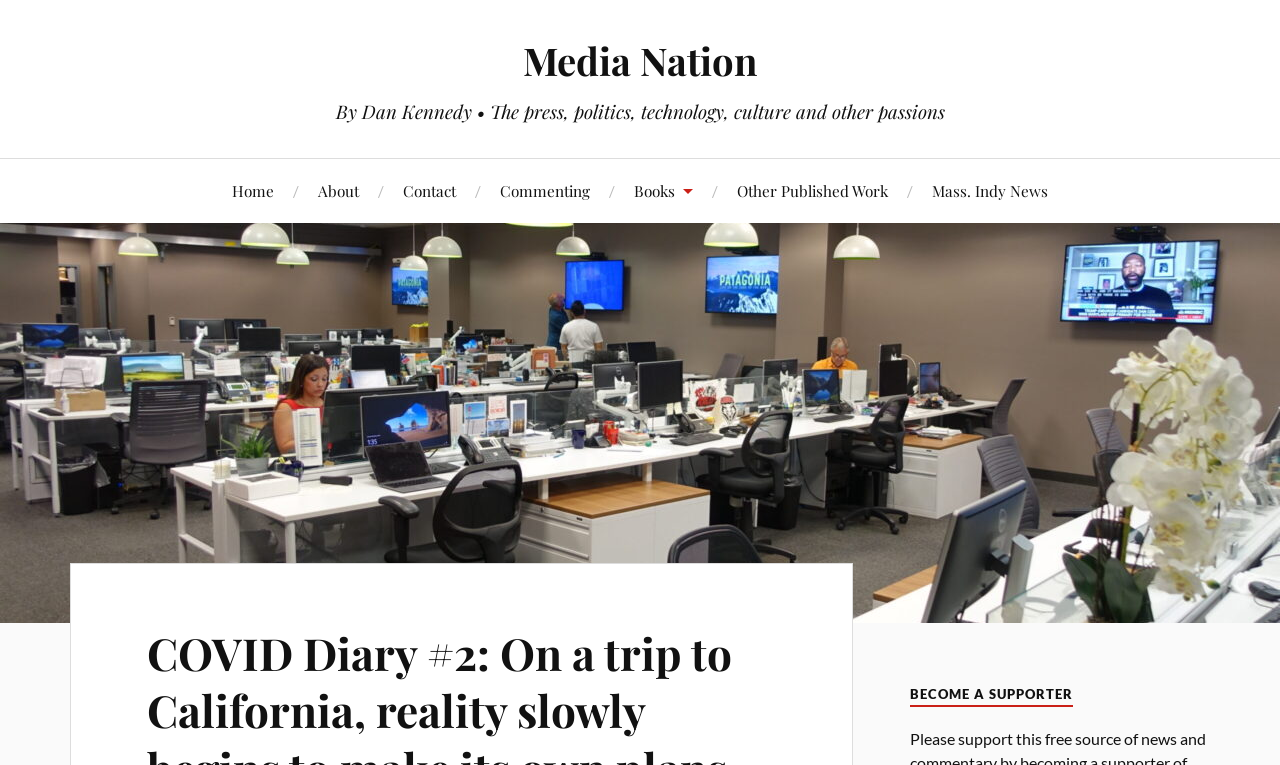Locate the bounding box coordinates of the area to click to fulfill this instruction: "contact the author". The bounding box should be presented as four float numbers between 0 and 1, in the order [left, top, right, bottom].

[0.315, 0.208, 0.356, 0.291]